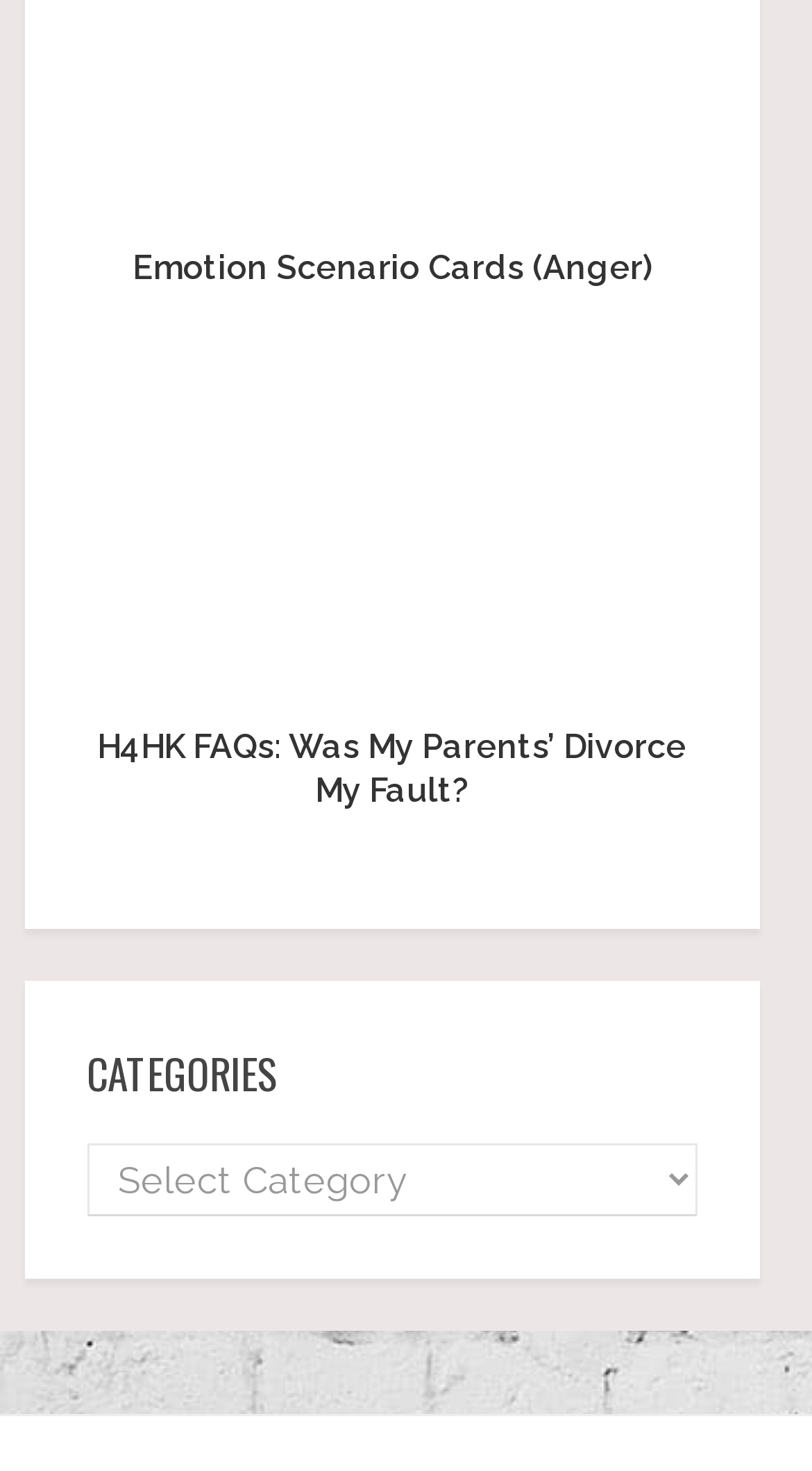Identify the bounding box for the UI element described as: "parent_node: Emotion Scenario Cards (Anger)". The coordinates should be four float numbers between 0 and 1, i.e., [left, top, right, bottom].

[0.107, 0.023, 0.838, 0.05]